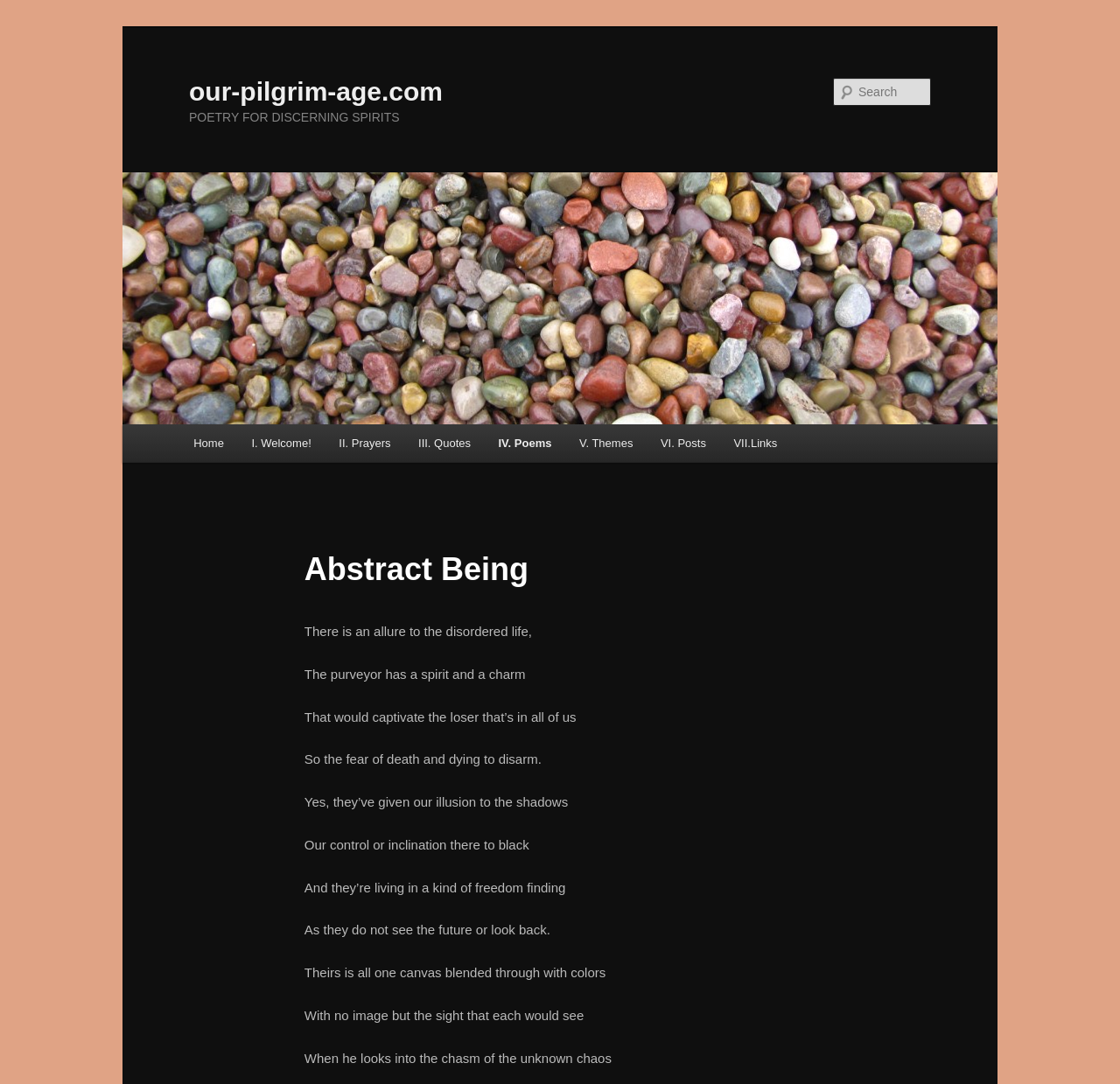Show me the bounding box coordinates of the clickable region to achieve the task as per the instruction: "Read the poem".

[0.272, 0.576, 0.475, 0.589]